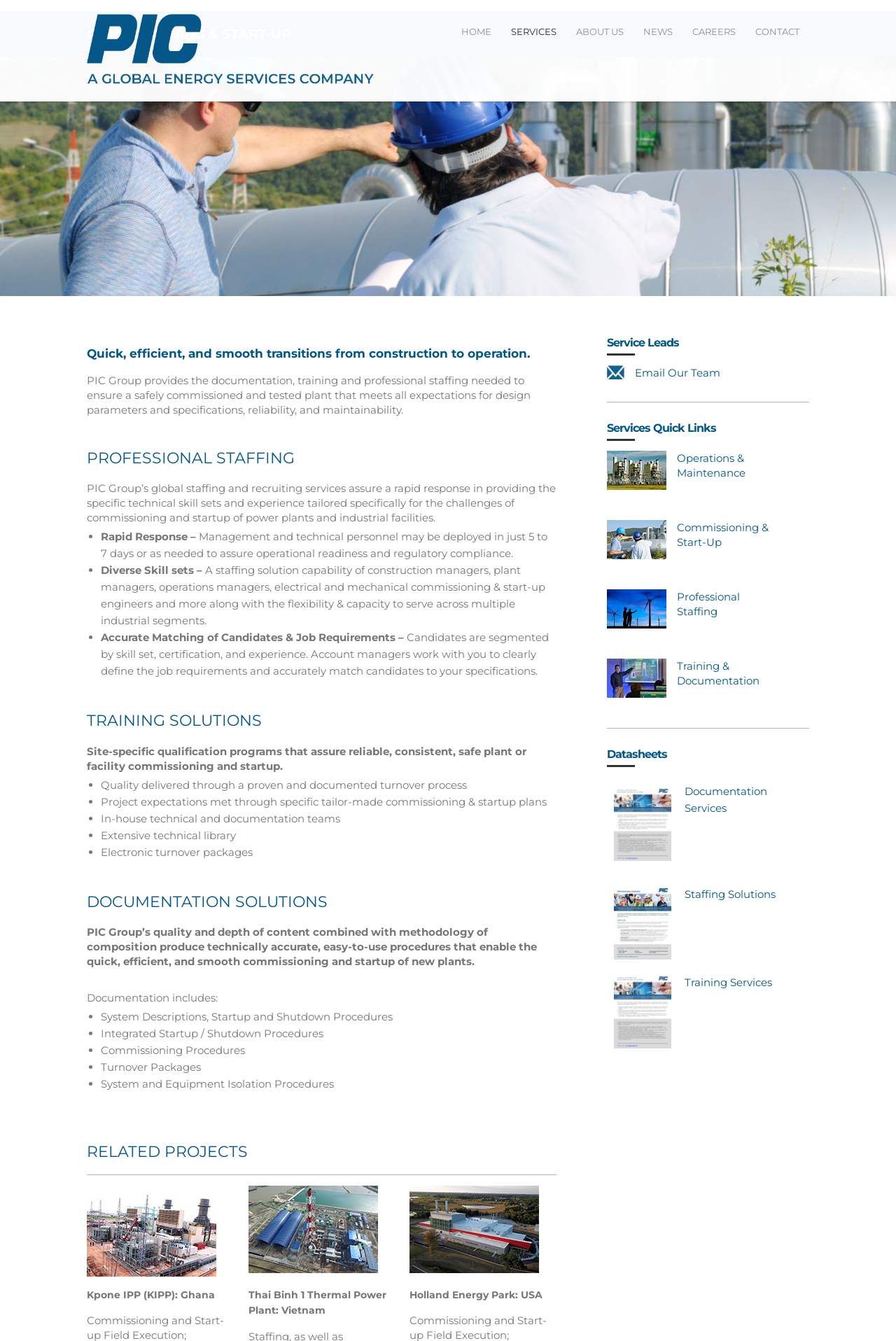From the element description Email Our Team, predict the bounding box coordinates of the UI element. The coordinates must be specified in the format (top-left x, top-left y, bottom-right x, bottom-right y) and should be within the 0 to 1 range.

[0.709, 0.34, 0.804, 0.35]